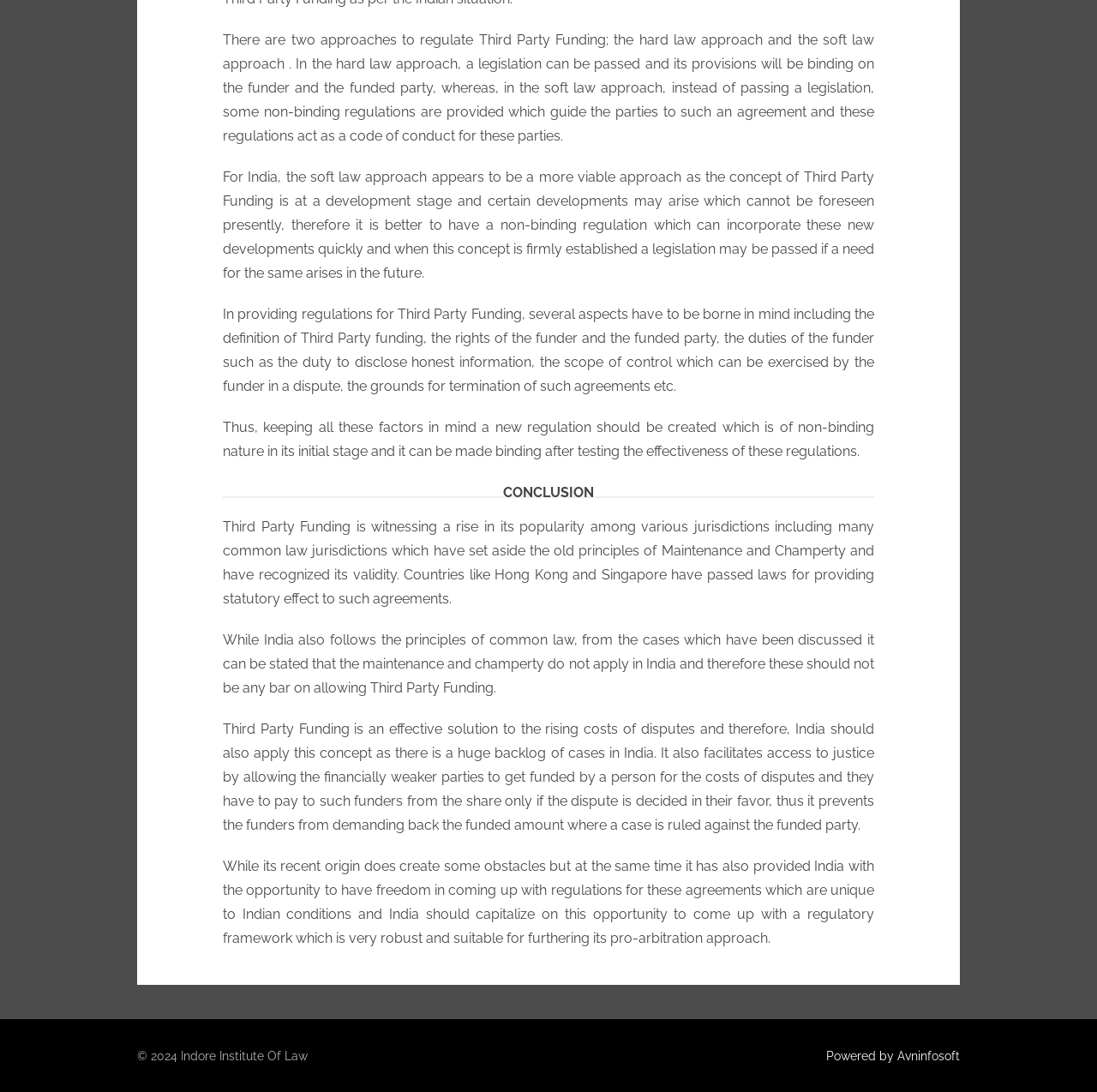Use the details in the image to answer the question thoroughly: 
What is the current stage of Third Party Funding in India?

The webpage states that the concept of Third Party Funding is at a development stage in India, and therefore, it is better to have a non-binding regulation that can incorporate new developments quickly.